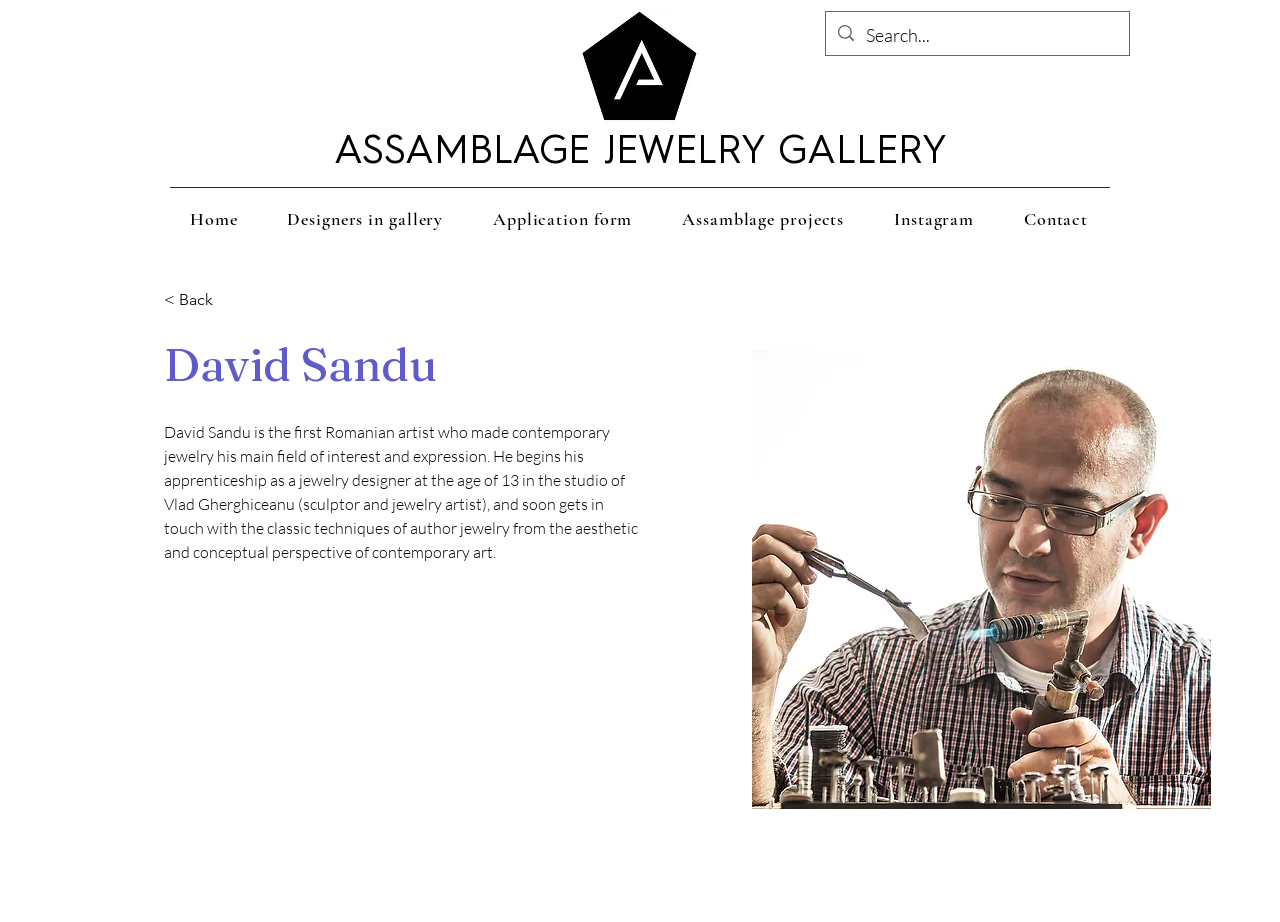Pinpoint the bounding box coordinates of the element that must be clicked to accomplish the following instruction: "Search for something". The coordinates should be in the format of four float numbers between 0 and 1, i.e., [left, top, right, bottom].

[0.677, 0.013, 0.849, 0.065]